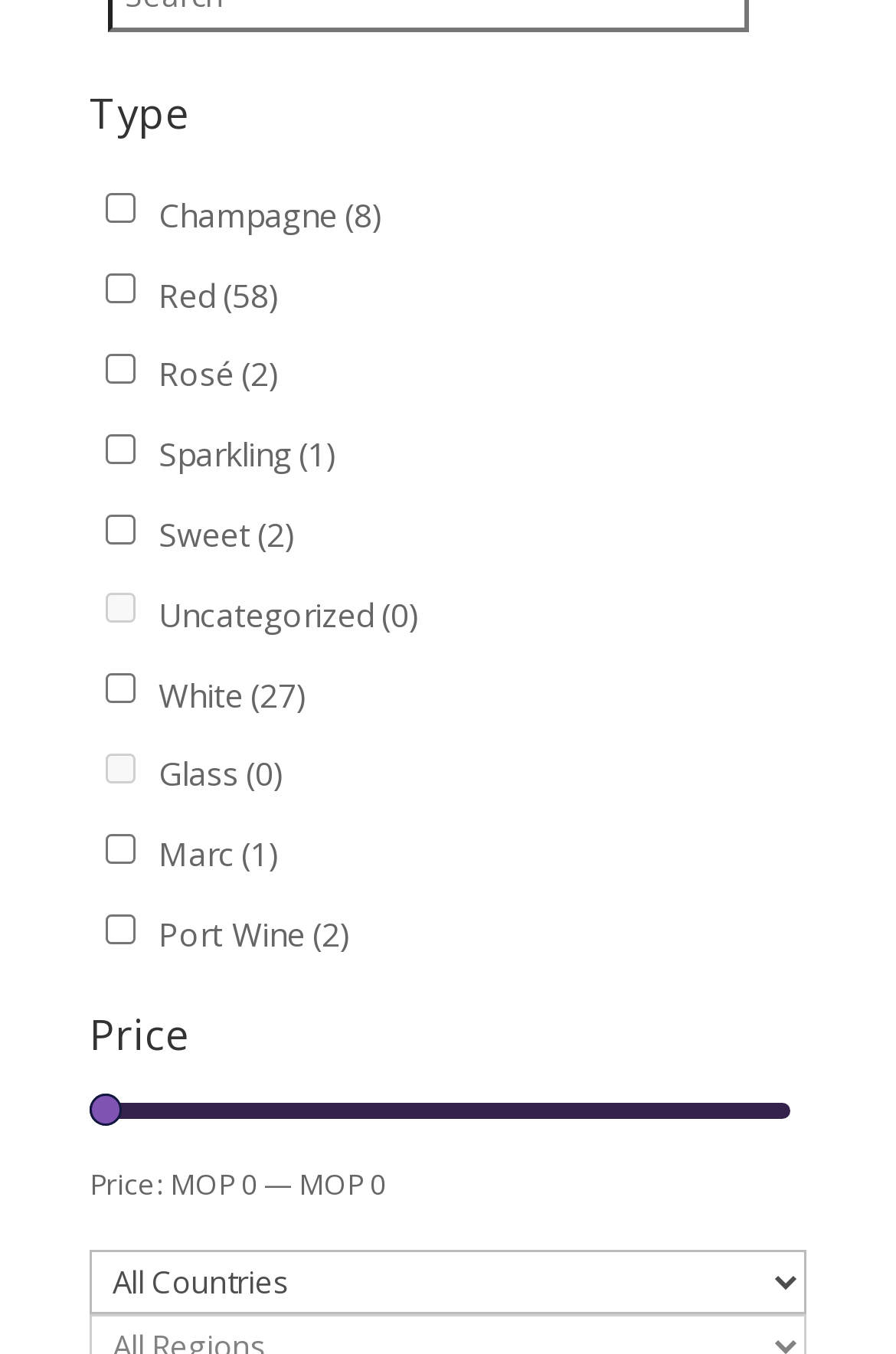Please specify the bounding box coordinates in the format (top-left x, top-left y, bottom-right x, bottom-right y), with values ranging from 0 to 1. Identify the bounding box for the UI component described as follows: parent_node: Port Wine(2) name="port-wine" value="206"

[0.118, 0.675, 0.151, 0.697]